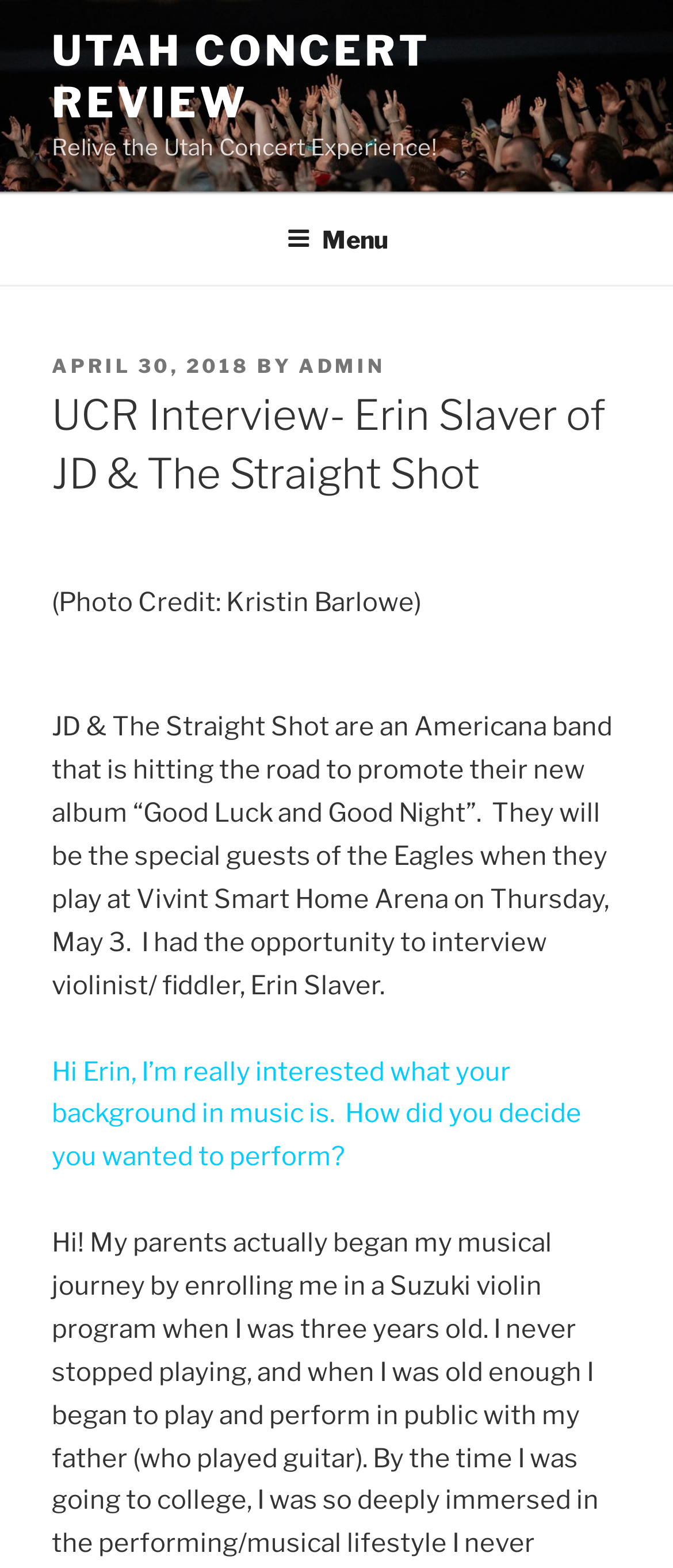Respond with a single word or phrase:
Who took the photo of JD & The Straight Shot?

Kristin Barlowe